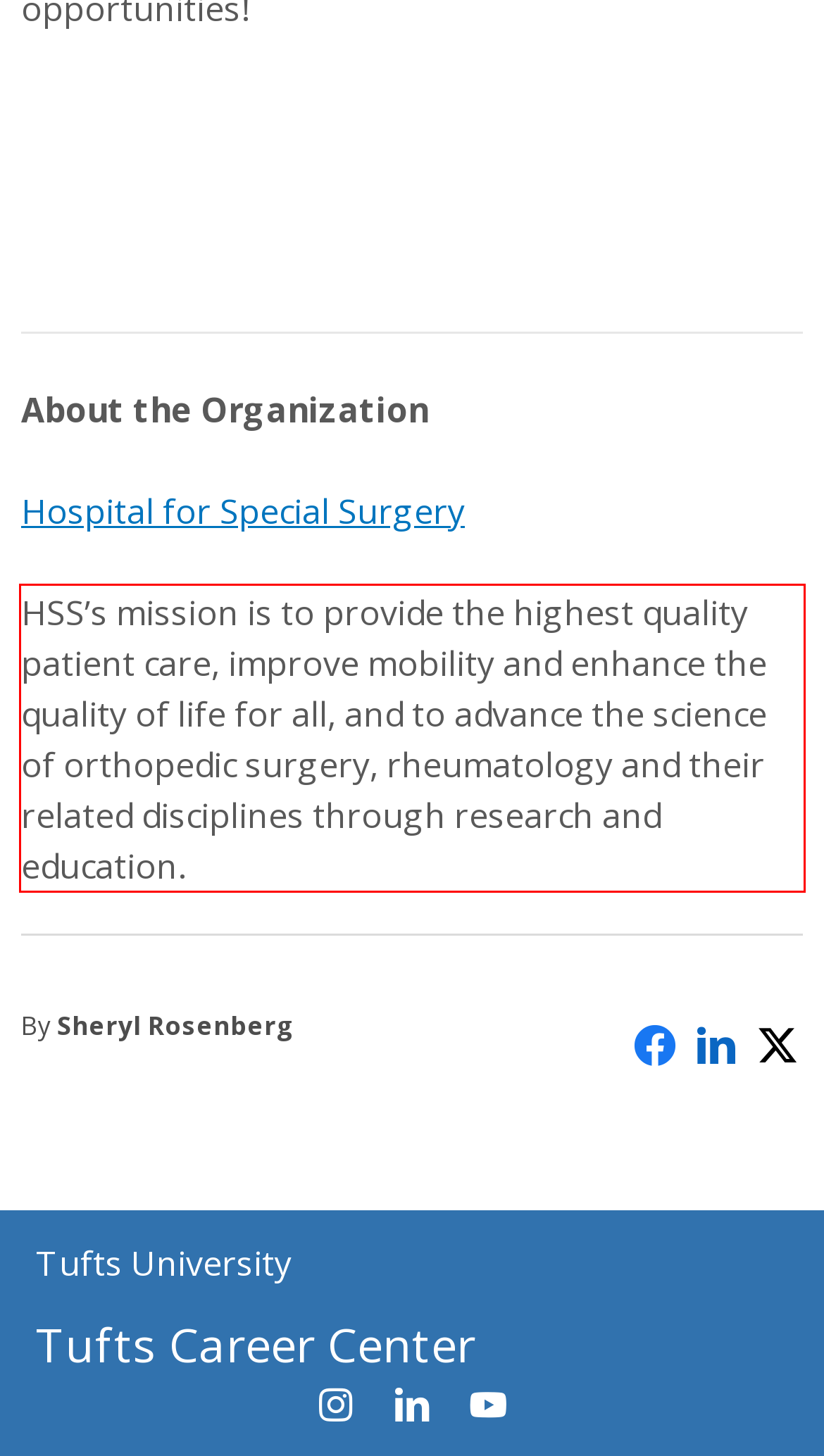Observe the screenshot of the webpage, locate the red bounding box, and extract the text content within it.

HSS’s mission is to provide the highest quality patient care, improve mobility and enhance the quality of life for all, and to advance the science of orthopedic surgery, rheumatology and their related disciplines through research and education.